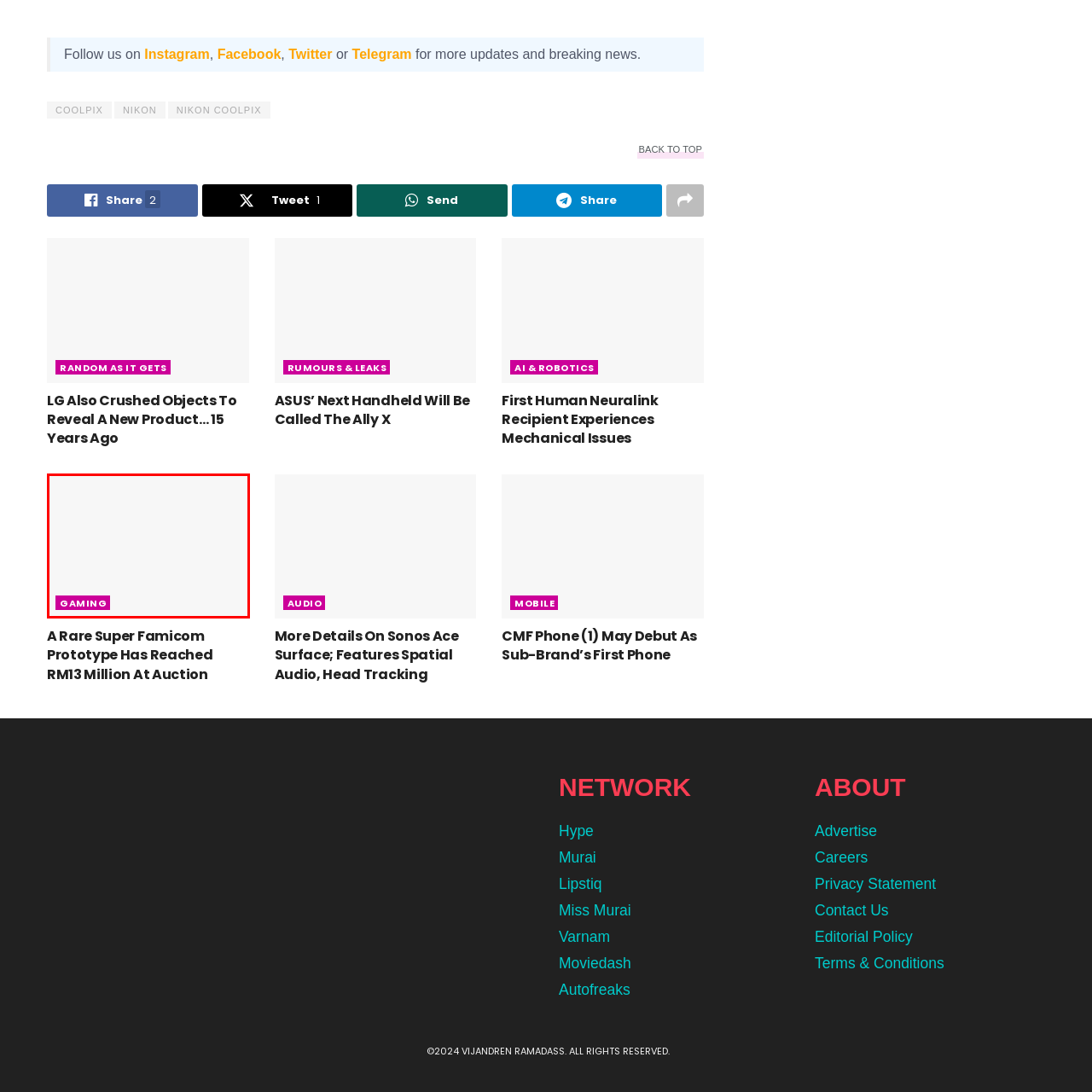Examine the area surrounded by the red box and describe it in detail.

The image features a bold, vibrant caption labeled "GAMING," rendered in a striking font that emphasizes its importance in the context of the content. The background appears simple and unobtrusive, allowing the colorful text to stand out prominently, drawing attention to the gaming section of the webpage. This visual element likely serves as a navigational link, inviting viewers to explore gaming-related articles and updates, and suggesting that the content is focused on the latest news and trends in the gaming industry.